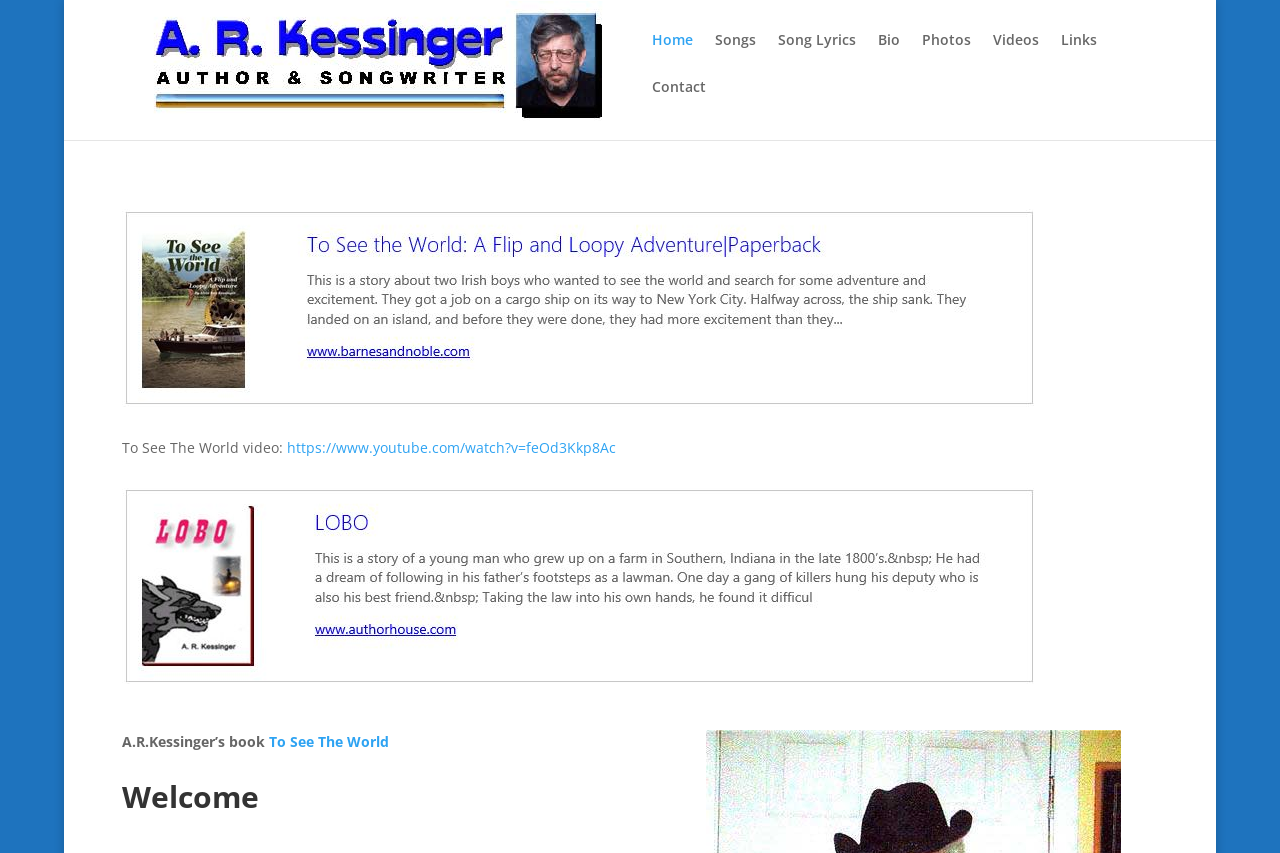What is the award mentioned on this webpage?
Refer to the image and provide a thorough answer to the question.

The award is mentioned in the title of the webpage, which suggests that Alvin Ray Kessinger is the winner of this award.